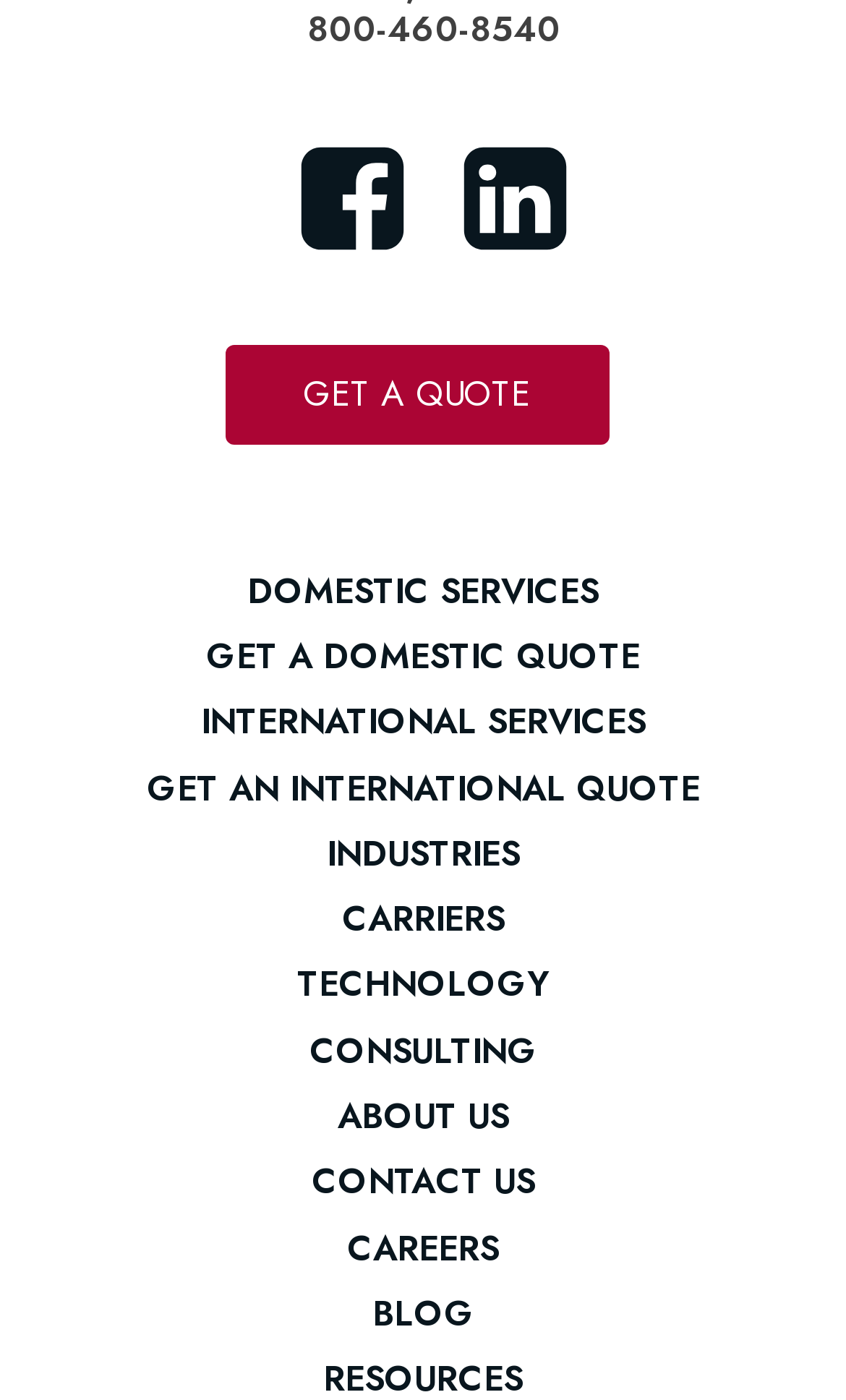Provide the bounding box coordinates of the HTML element described by the text: "Get an international Quote". The coordinates should be in the format [left, top, right, bottom] with values between 0 and 1.

[0.173, 0.543, 0.827, 0.582]